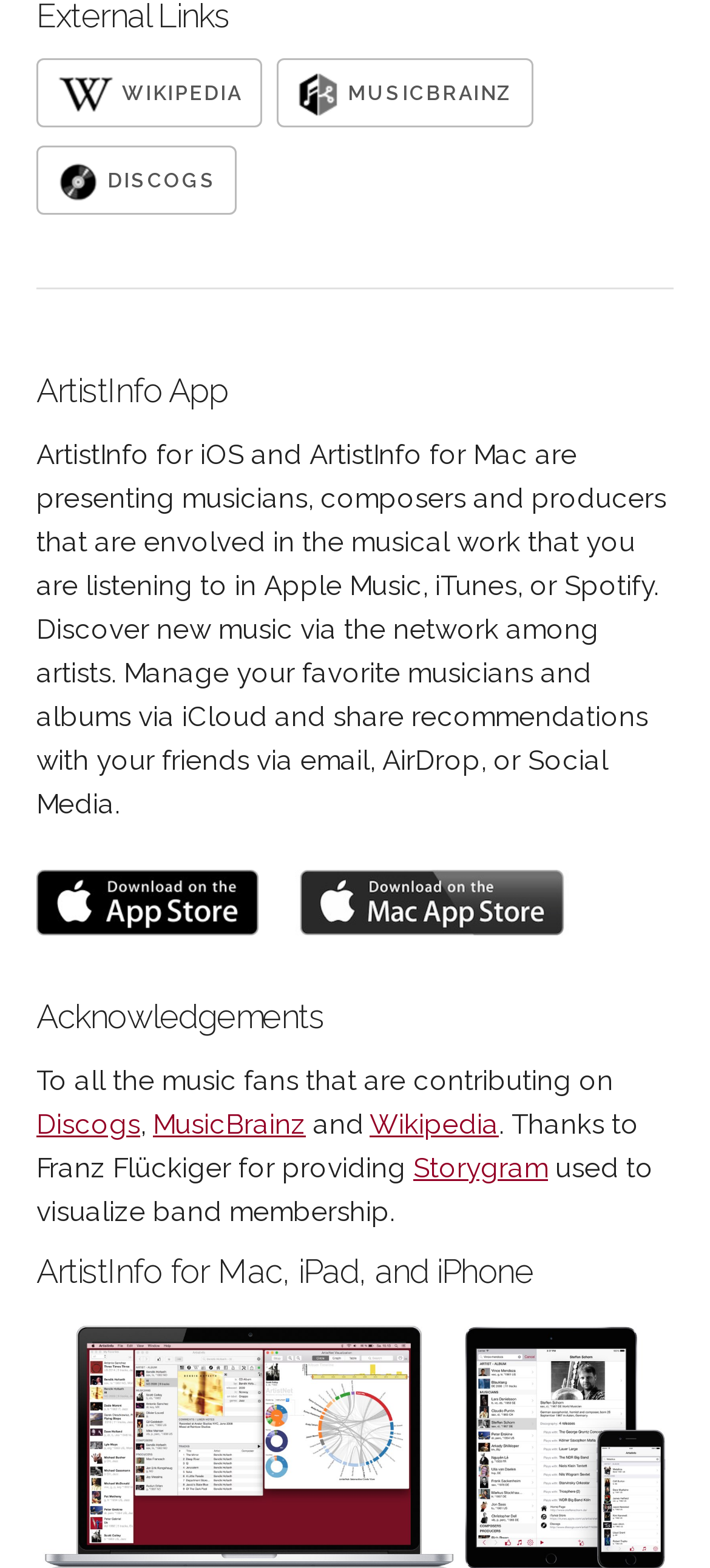Please look at the image and answer the question with a detailed explanation: What is acknowledged on the webpage?

The webpage has an 'Acknowledgements' section which acknowledges the contributions of music fans to databases such as Discogs, MusicBrainz, and Wikipedia.